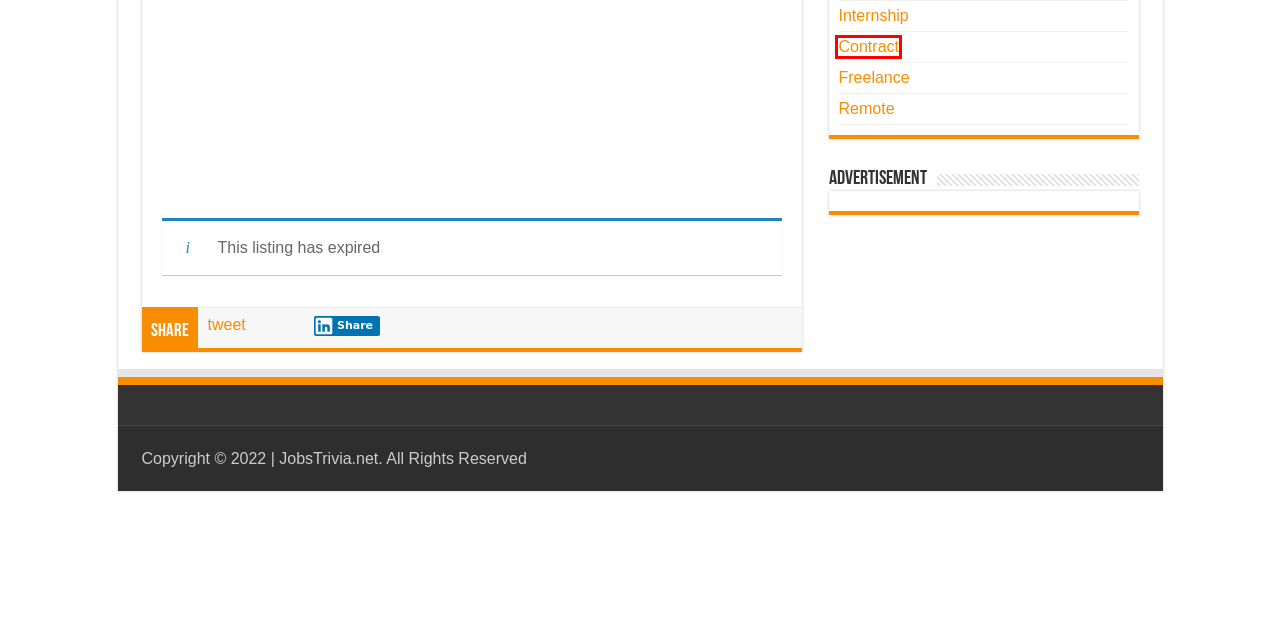Review the screenshot of a webpage containing a red bounding box around an element. Select the description that best matches the new webpage after clicking the highlighted element. The options are:
A. JobsTrivia.net | Pick a Job for Your Career
B. Disclaimer - jobstrivia.net
C. Airlines Jobs - jobstrivia.net
D. Internship - July 2022
E. Remote - July 2022
F. Freelance - July 2022
G. Contract - July 2022
H. Airport Jobs - JobsTrivia.net

G